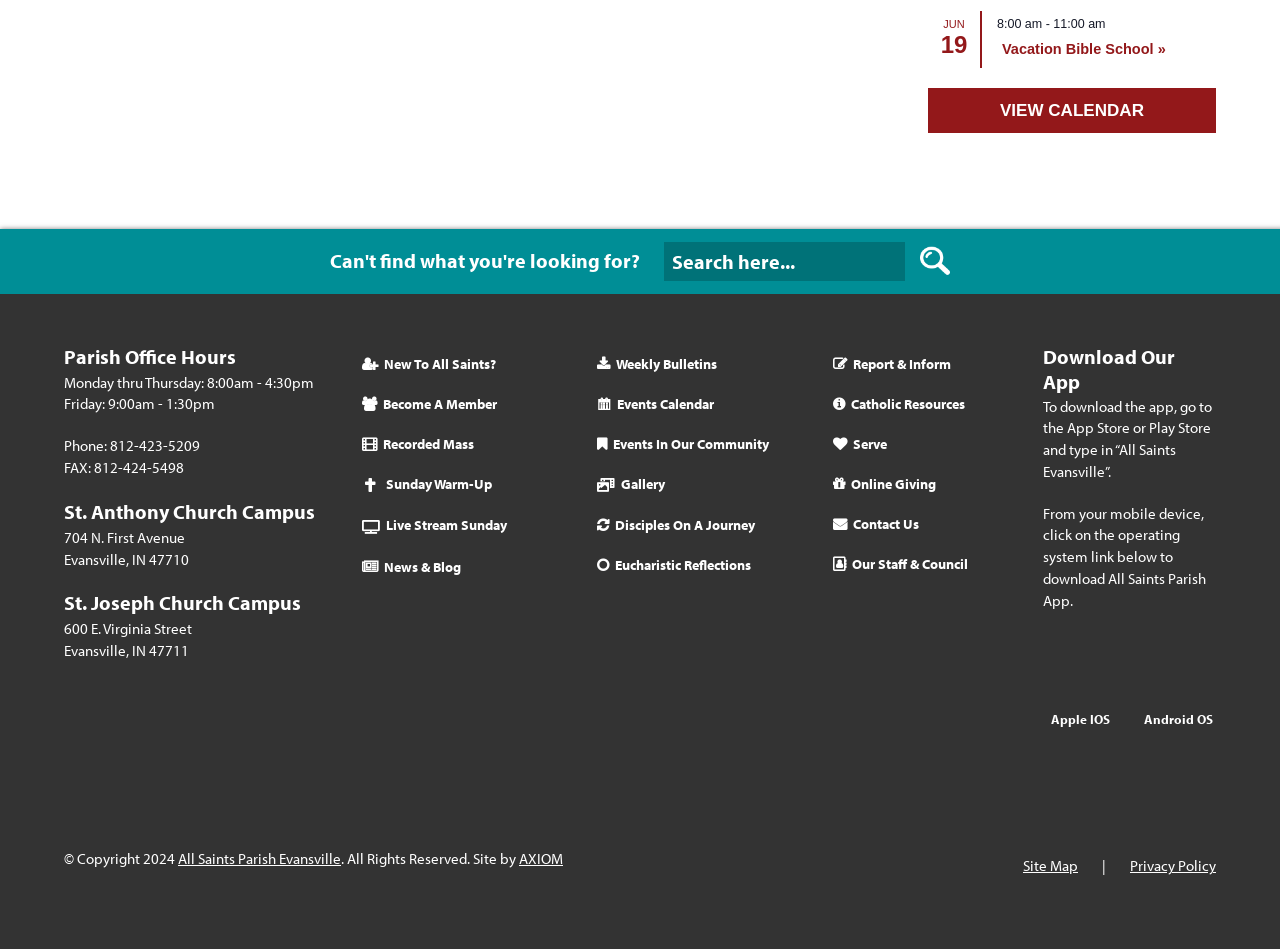Determine the bounding box coordinates of the section to be clicked to follow the instruction: "View calendar". The coordinates should be given as four float numbers between 0 and 1, formatted as [left, top, right, bottom].

[0.725, 0.093, 0.95, 0.14]